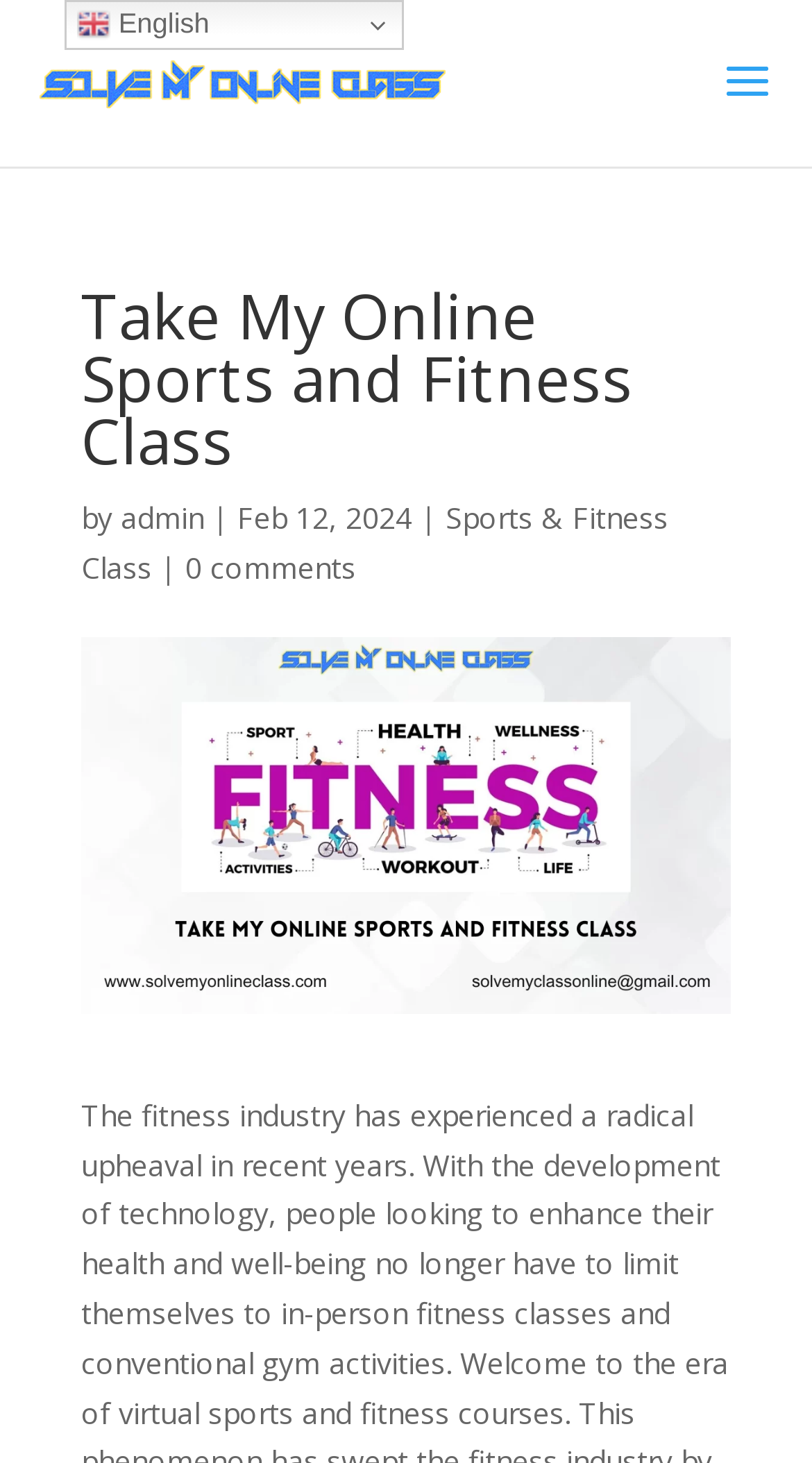Extract the bounding box coordinates of the UI element described by: "0 comments". The coordinates should include four float numbers ranging from 0 to 1, e.g., [left, top, right, bottom].

[0.228, 0.374, 0.438, 0.401]